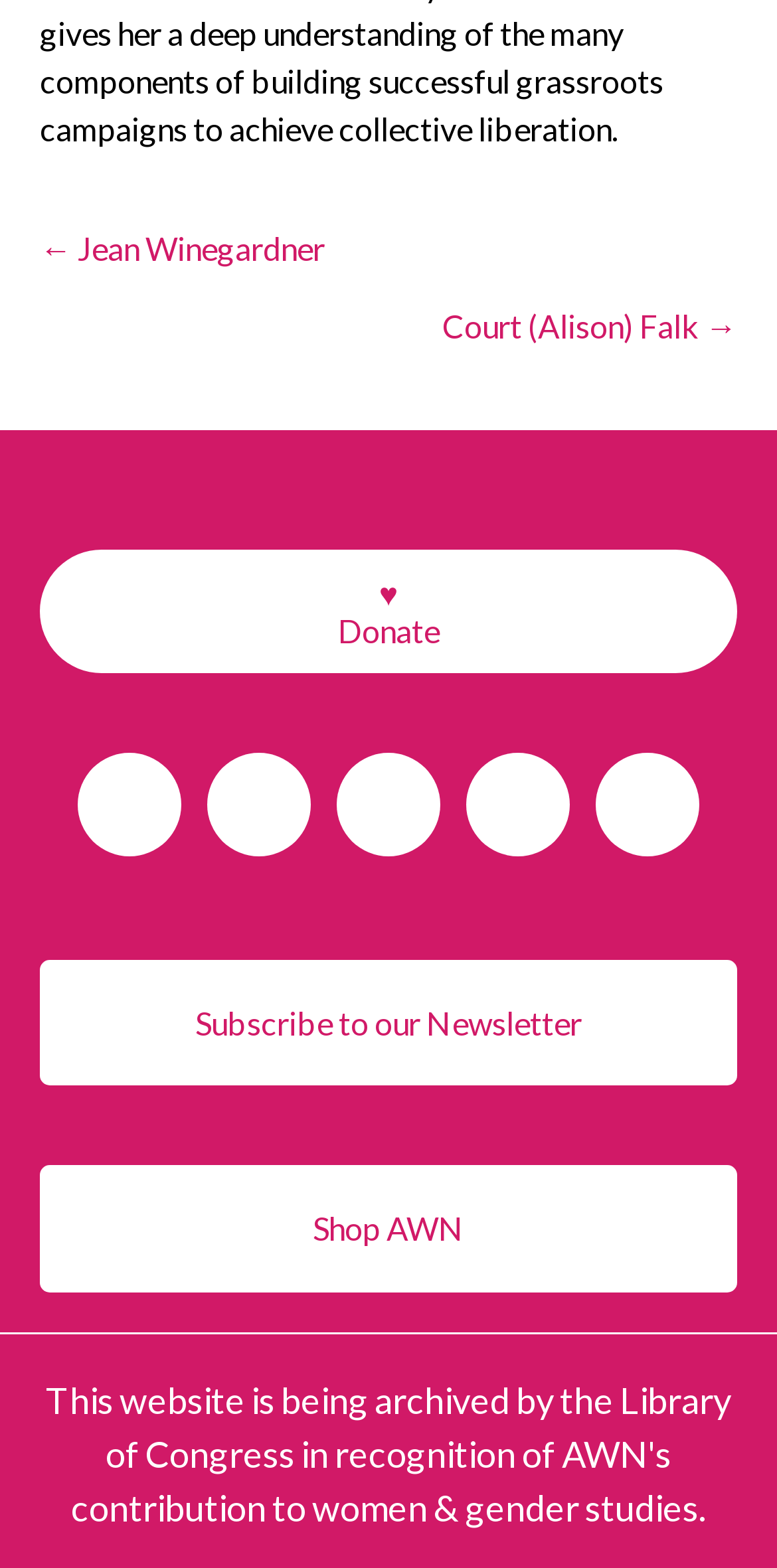Kindly provide the bounding box coordinates of the section you need to click on to fulfill the given instruction: "Go to previous post".

[0.051, 0.143, 0.418, 0.174]